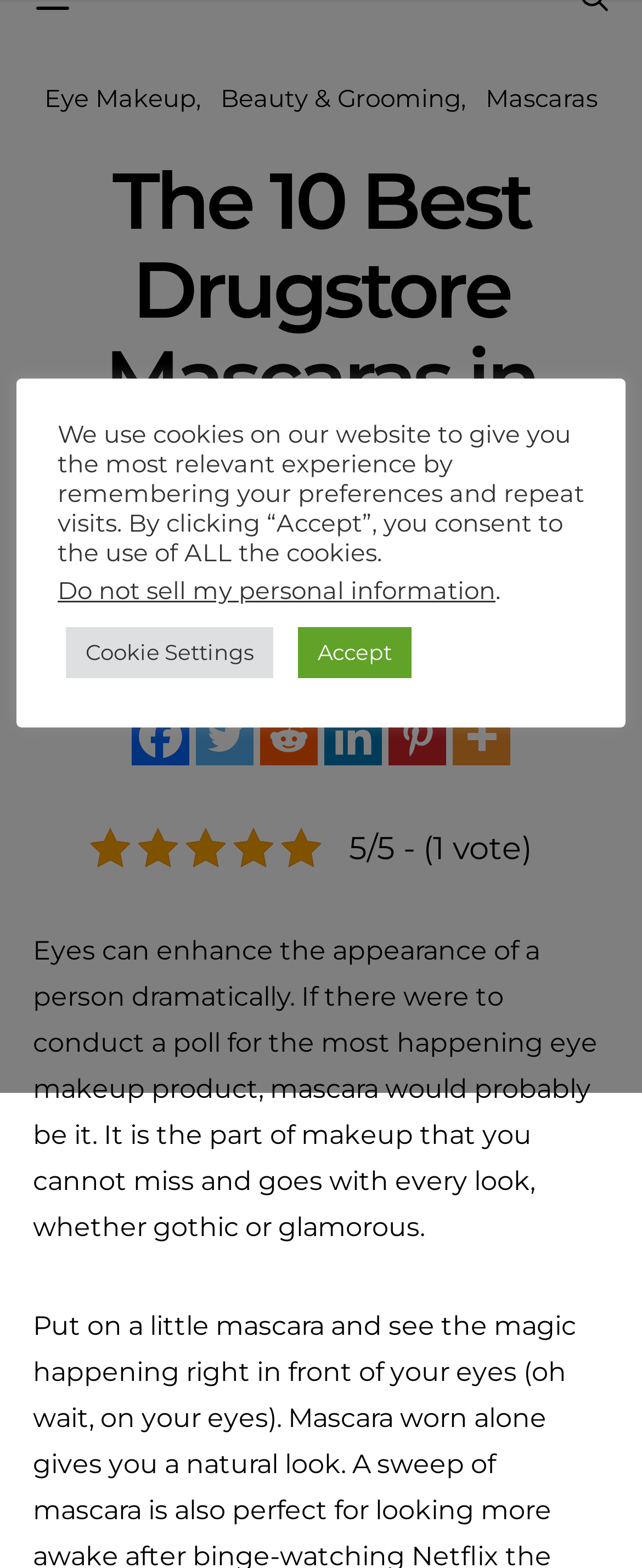Please respond to the question using a single word or phrase:
What is the rating of the article?

5/5